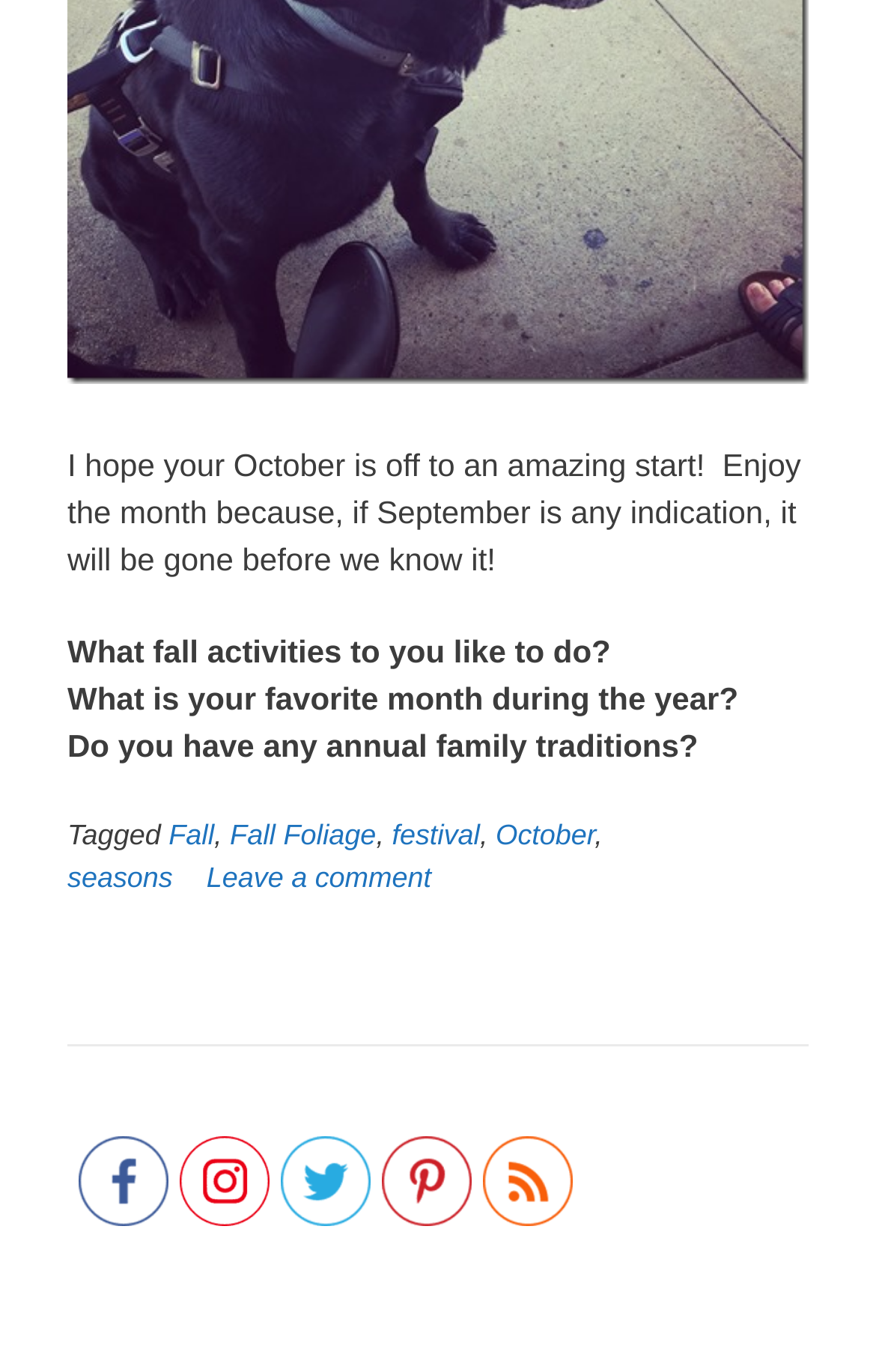Locate the bounding box coordinates of the element that needs to be clicked to carry out the instruction: "Click on the 'Fall' link". The coordinates should be given as four float numbers ranging from 0 to 1, i.e., [left, top, right, bottom].

[0.192, 0.598, 0.245, 0.621]